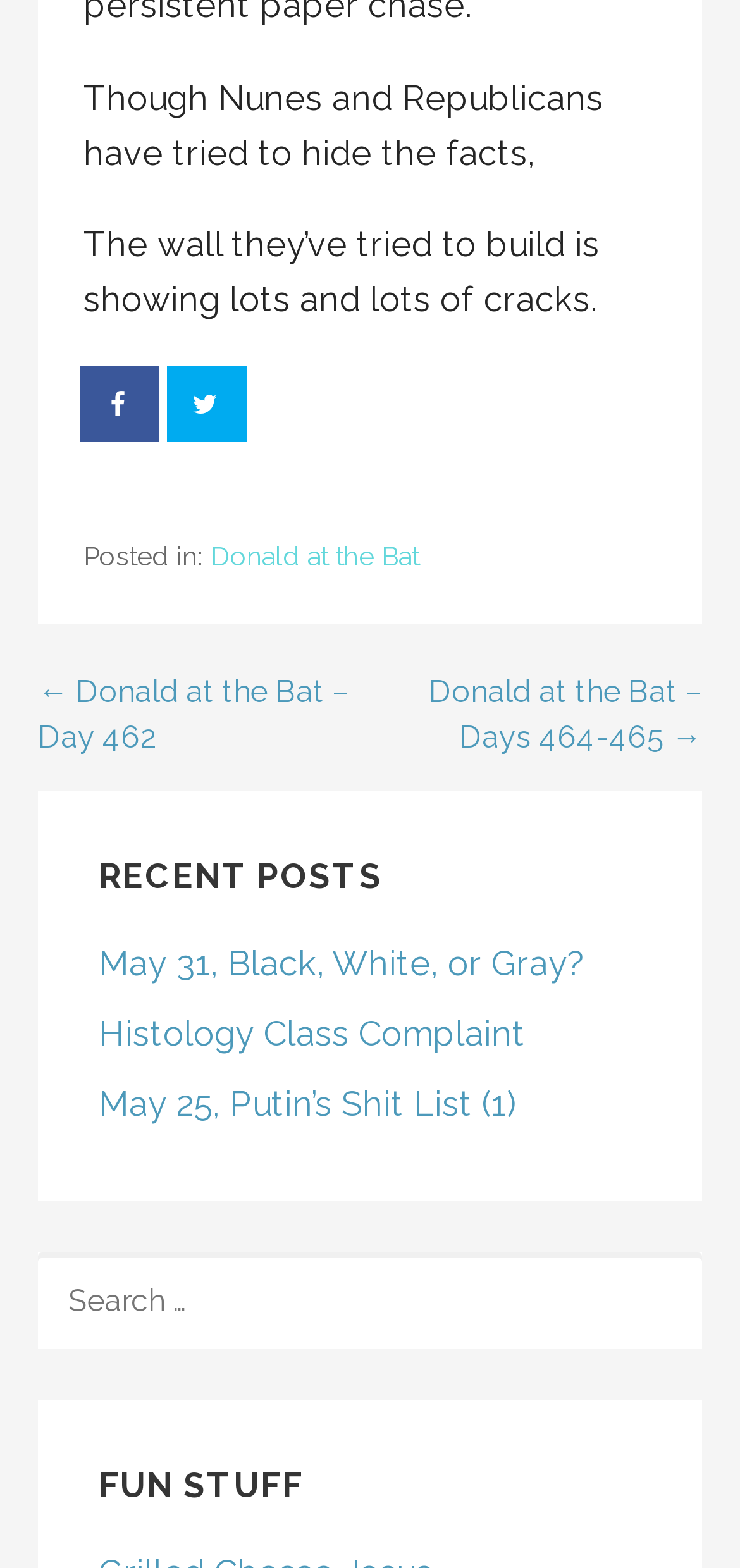Provide a brief response to the question below using a single word or phrase: 
What is the title of the previous post?

Donald at the Bat – Day 462